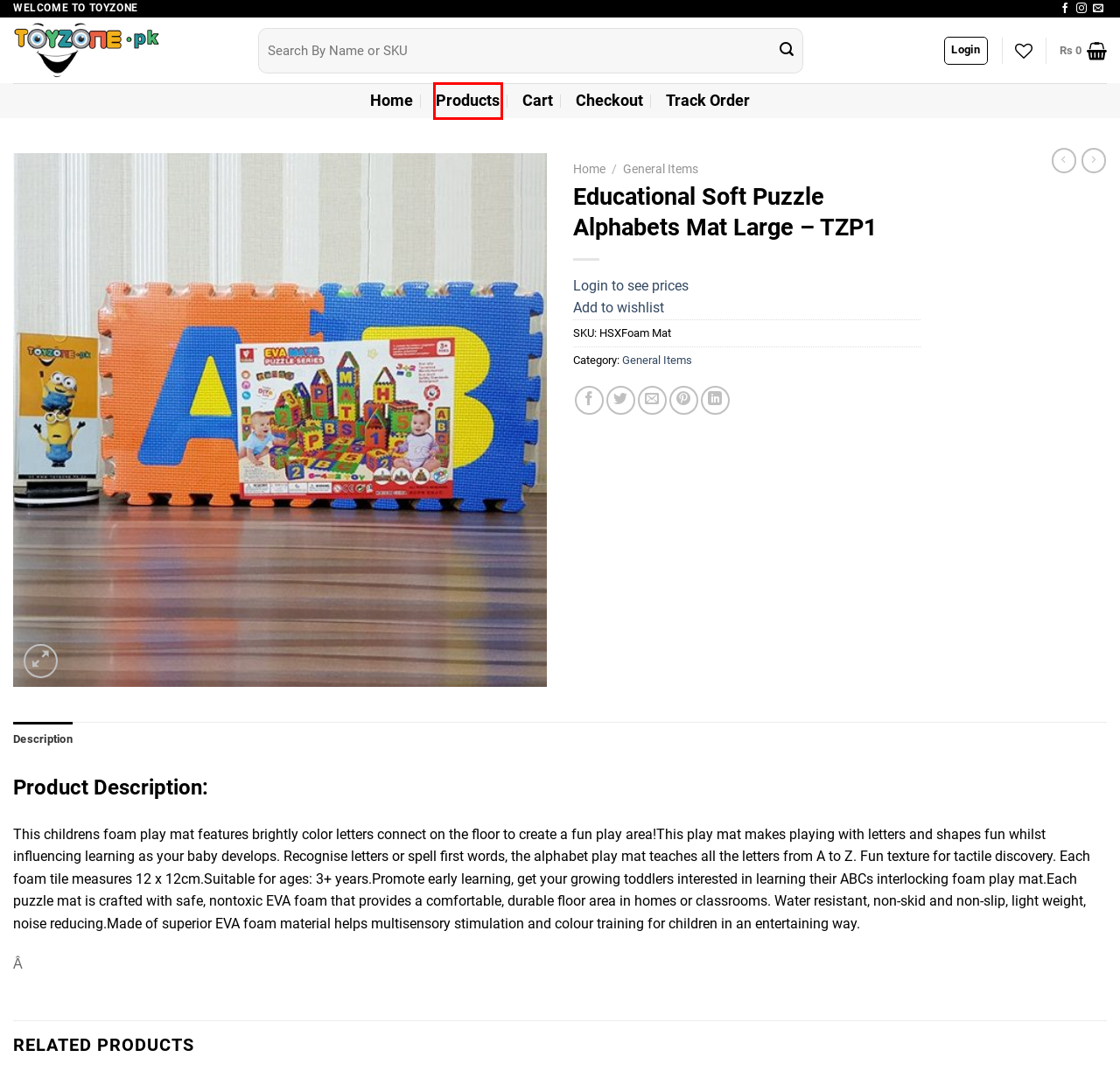Review the screenshot of a webpage that includes a red bounding box. Choose the webpage description that best matches the new webpage displayed after clicking the element within the bounding box. Here are the candidates:
A. Track Order – Toyzone – Wholesale
B. General Items – Toyzone – Wholesale
C. Products – Toyzone – Wholesale
D. Cart – Toyzone – Wholesale
E. Toyzone – Wholesale
F. My Account – Toyzone – Wholesale
G. Cute Unicorn Sunglasses – Toyzone – Wholesale
H. Frozen Tent House With 50 Balls – Toyzone – Wholesale

C